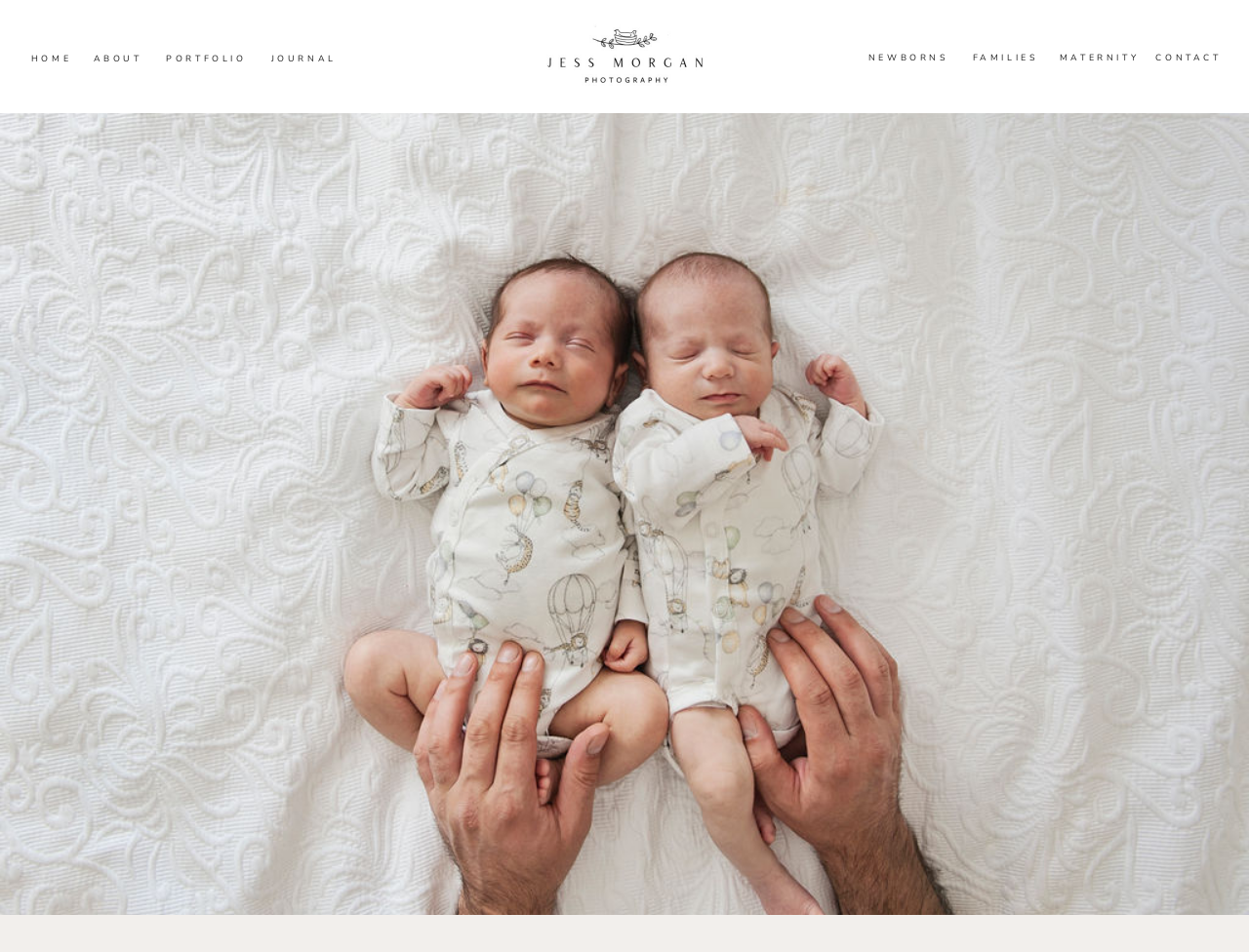Bounding box coordinates are specified in the format (top-left x, top-left y, bottom-right x, bottom-right y). All values are floating point numbers bounded between 0 and 1. Please provide the bounding box coordinate of the region this sentence describes: portfolio

[0.13, 0.056, 0.2, 0.075]